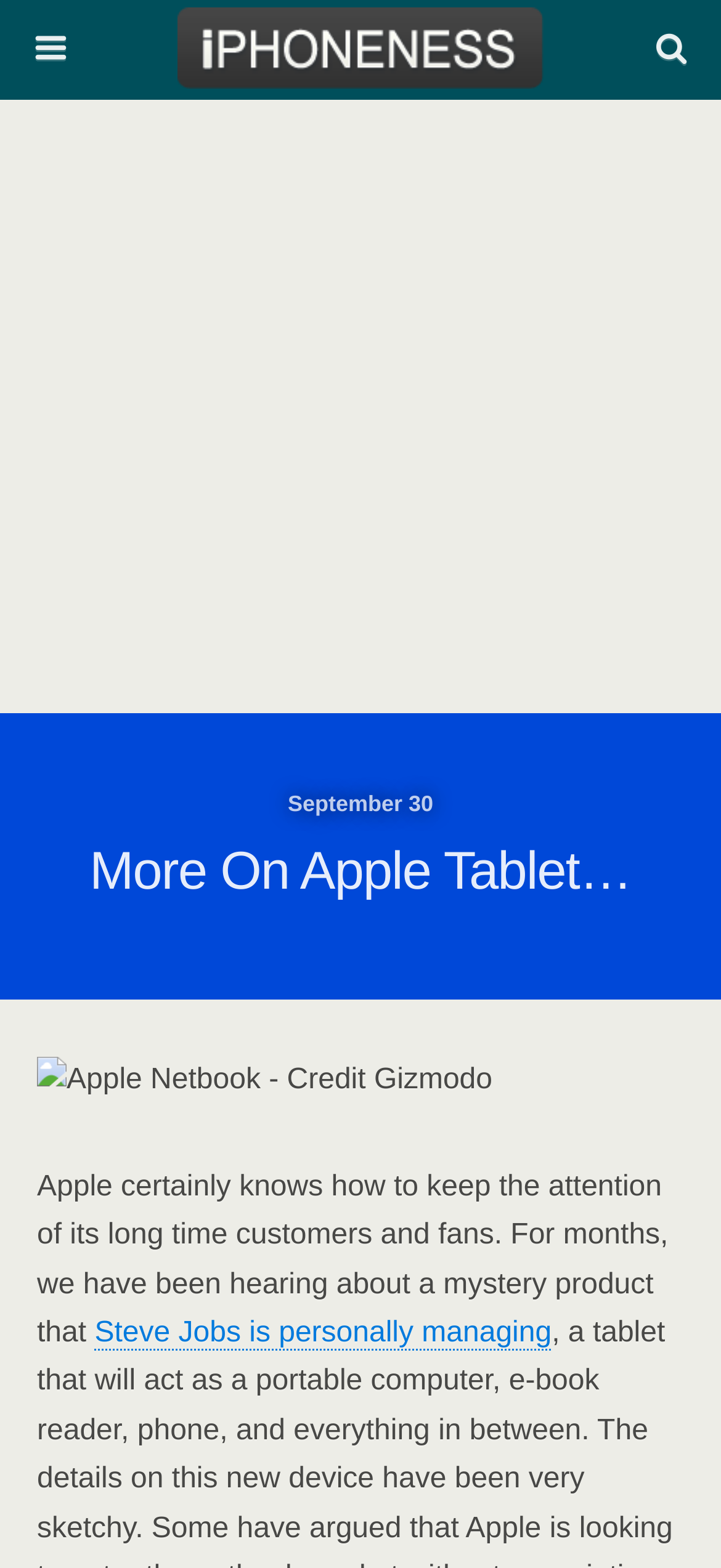Please respond in a single word or phrase: 
Who is mentioned in the article?

Steve Jobs